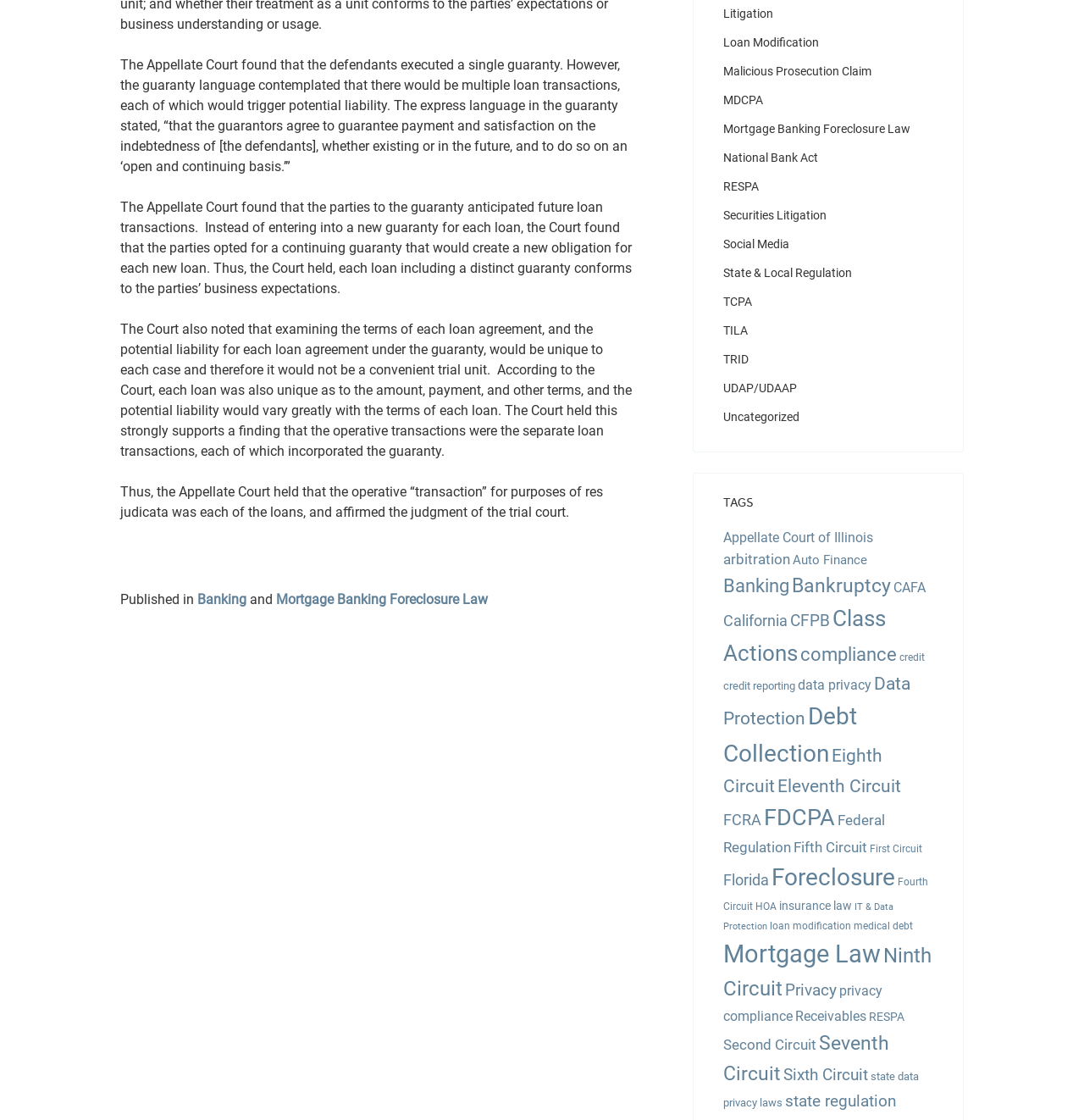What is the topic of the text?
Please provide a comprehensive answer based on the visual information in the image.

The topic of the text can be inferred from the content of the static text elements, which discuss the Appellate Court's findings and judgments related to guaranty and loan transactions.